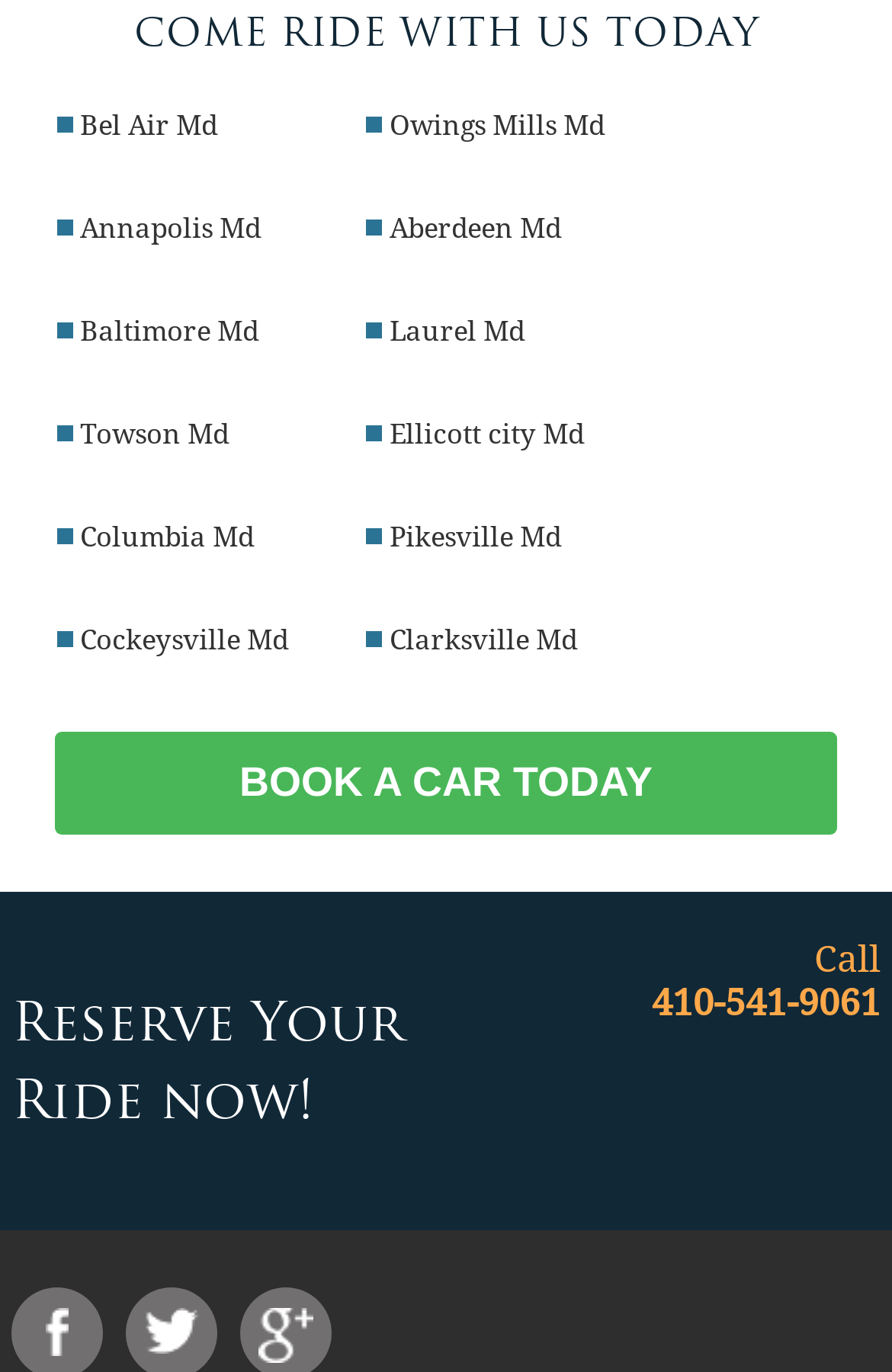Give a succinct answer to this question in a single word or phrase: 
What is the phone number to call?

410-541-9061